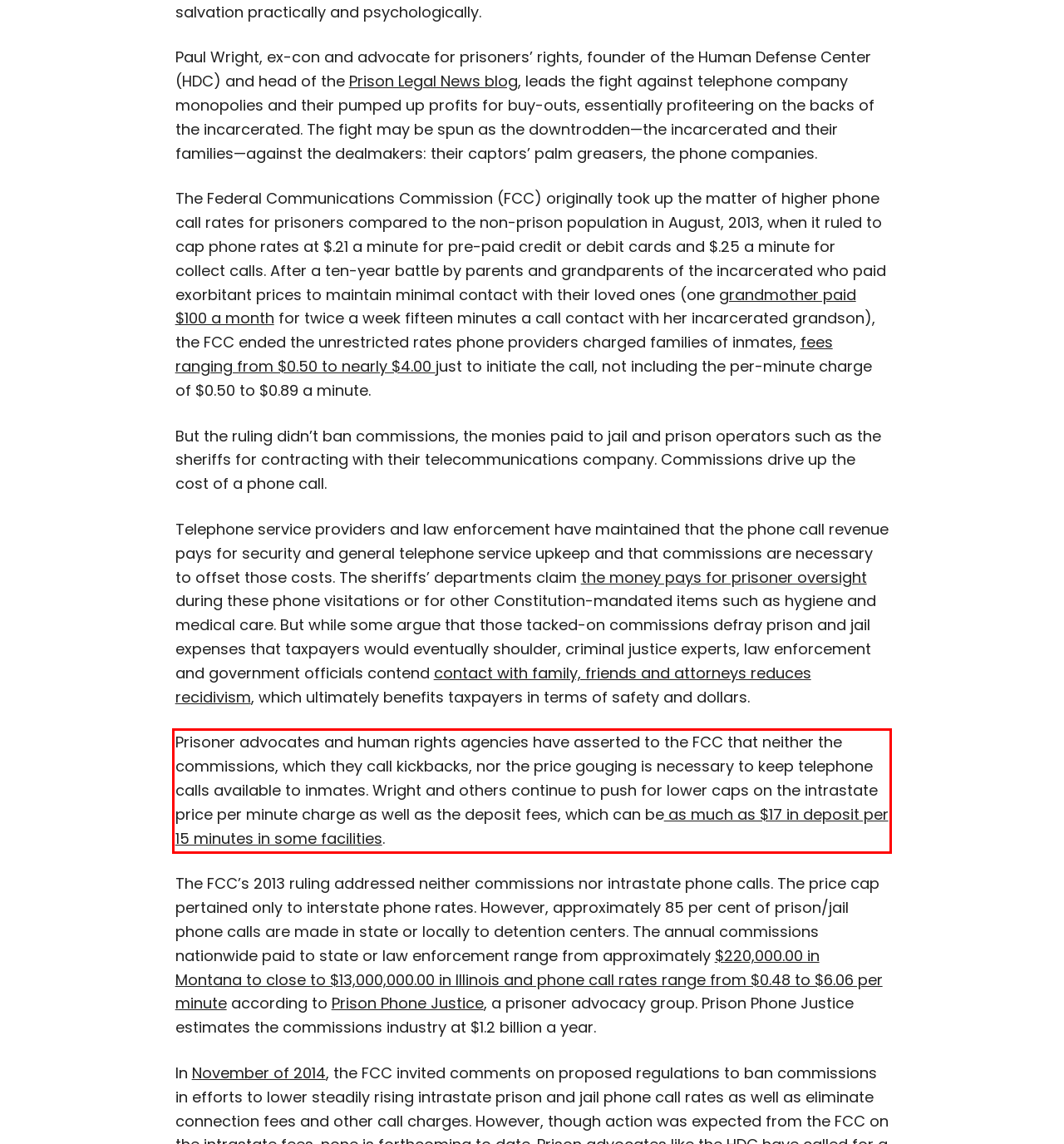You are provided with a screenshot of a webpage that includes a UI element enclosed in a red rectangle. Extract the text content inside this red rectangle.

Prisoner advocates and human rights agencies have asserted to the FCC that neither the commissions, which they call kickbacks, nor the price gouging is necessary to keep telephone calls available to inmates. Wright and others continue to push for lower caps on the intrastate price per minute charge as well as the deposit fees, which can be as much as $17 in deposit per 15 minutes in some facilities.